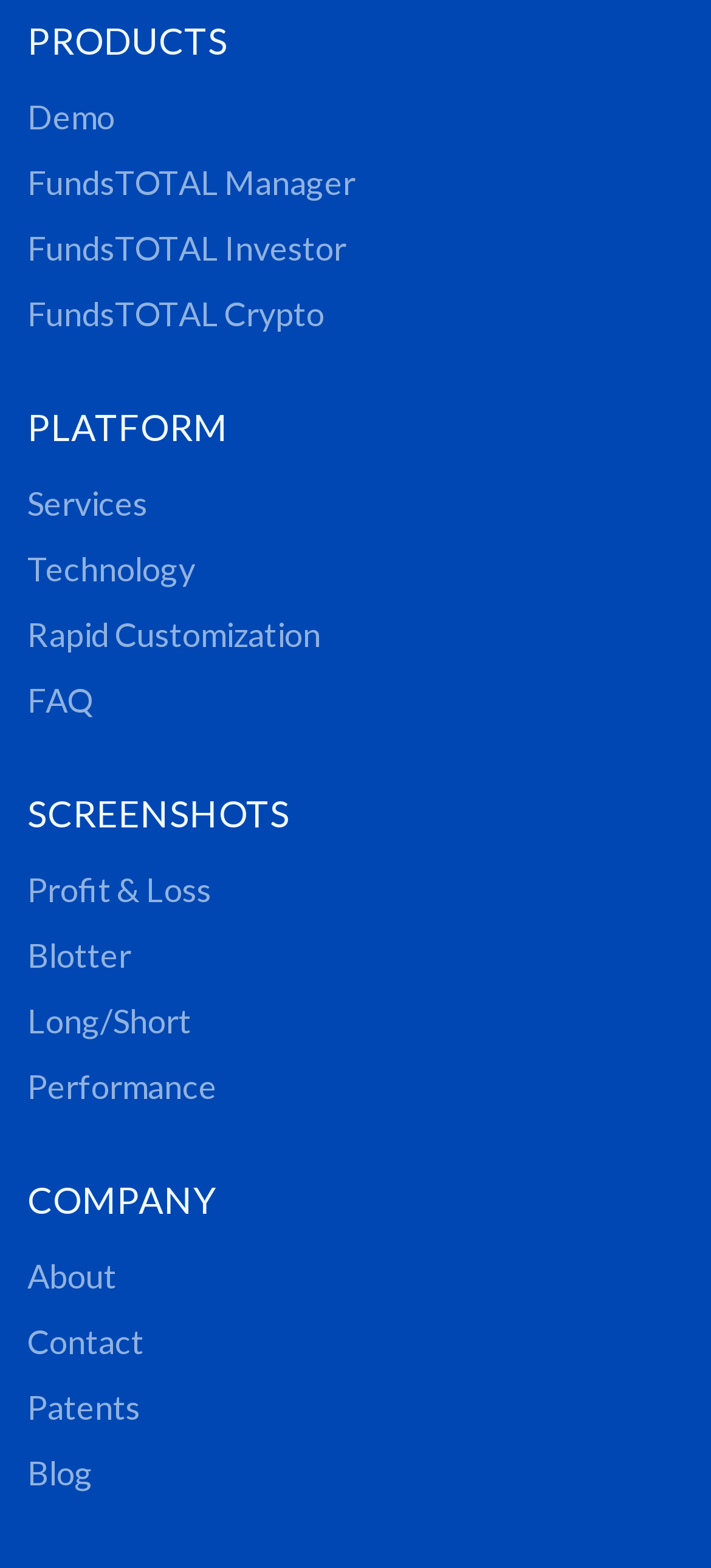Locate the bounding box coordinates of the element that should be clicked to execute the following instruction: "Read the Blog".

[0.038, 0.926, 0.131, 0.951]